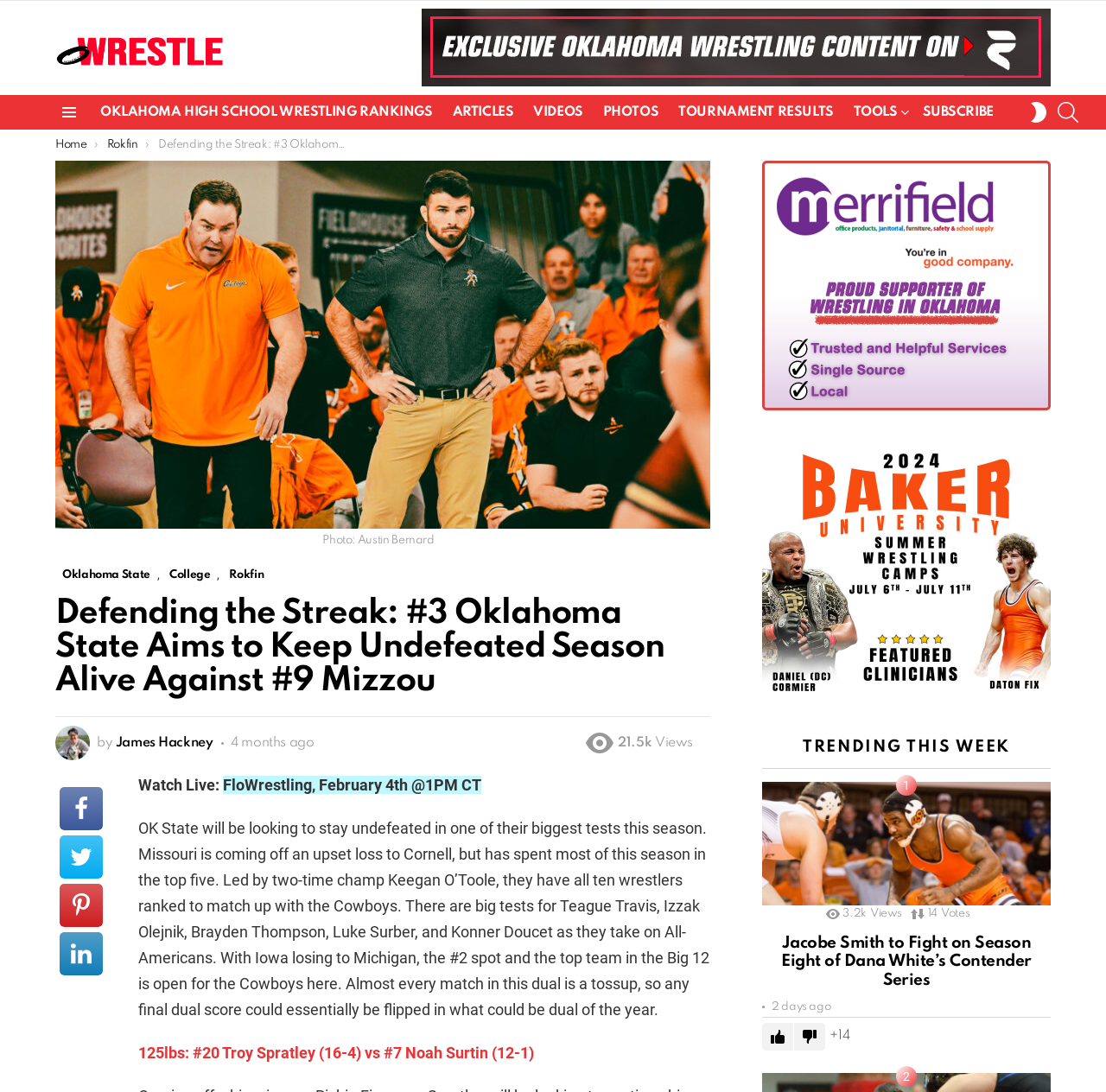Find the bounding box coordinates of the clickable region needed to perform the following instruction: "Click on the 'Owrestle' logo". The coordinates should be provided as four float numbers between 0 and 1, i.e., [left, top, right, bottom].

[0.05, 0.03, 0.206, 0.065]